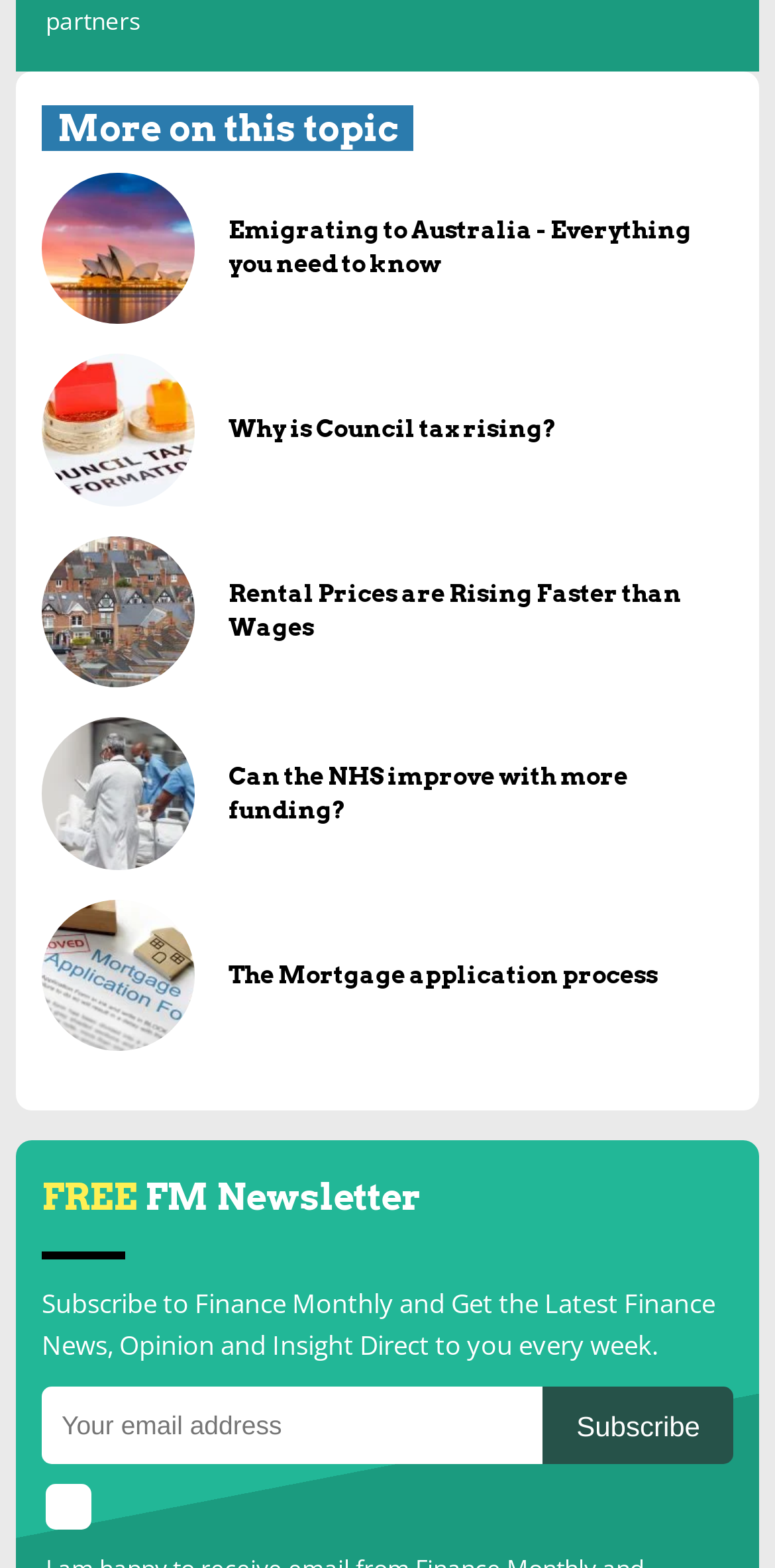Pinpoint the bounding box coordinates of the clickable area needed to execute the instruction: "Subscribe to the Finance Monthly newsletter". The coordinates should be specified as four float numbers between 0 and 1, i.e., [left, top, right, bottom].

[0.701, 0.884, 0.946, 0.933]